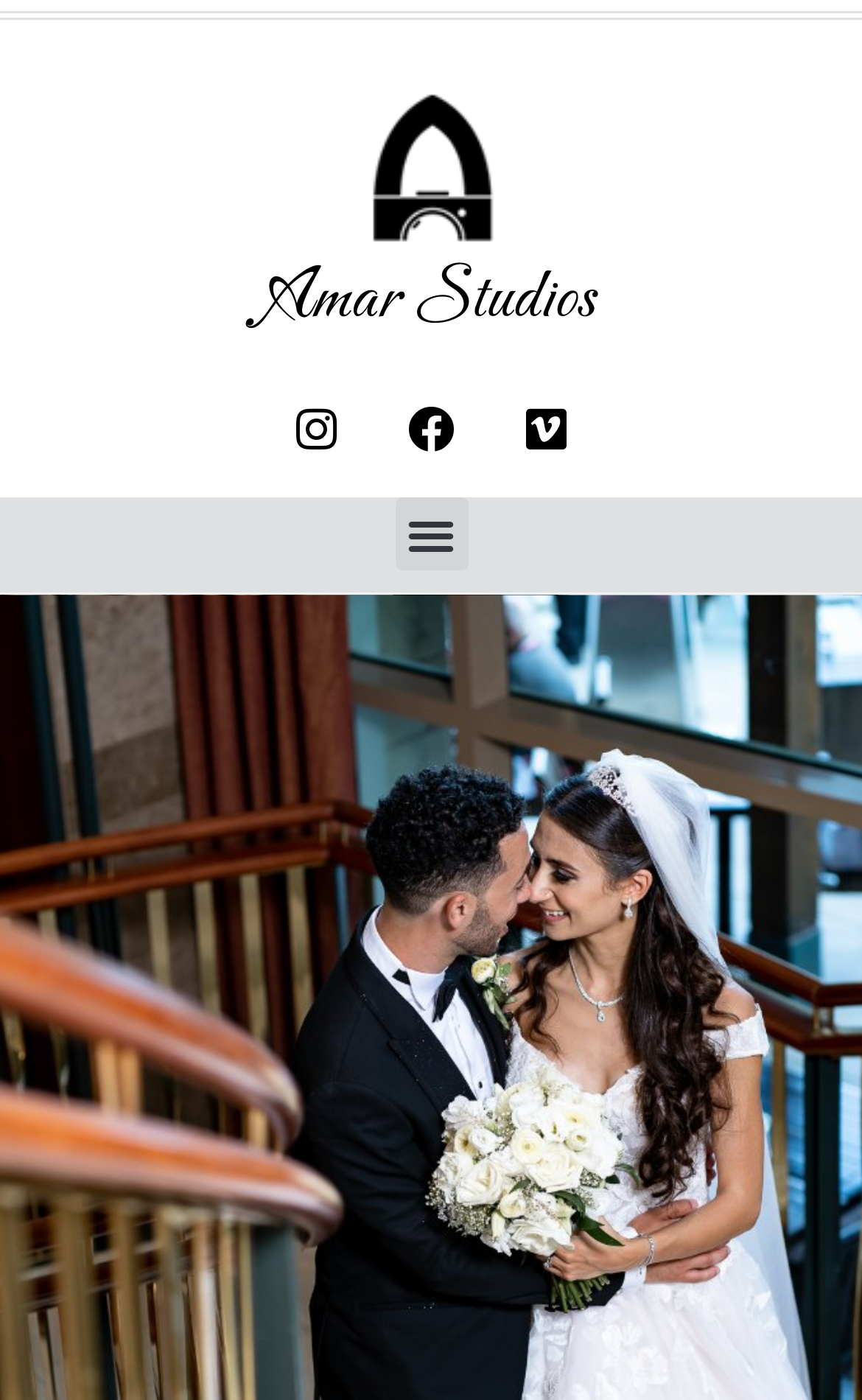What is the name of the studio?
Answer the question in as much detail as possible.

I found the answer by looking at the heading element which contains the text 'Amar Studios'. This heading element is a prominent element on the webpage, indicating that it is the name of the studio.